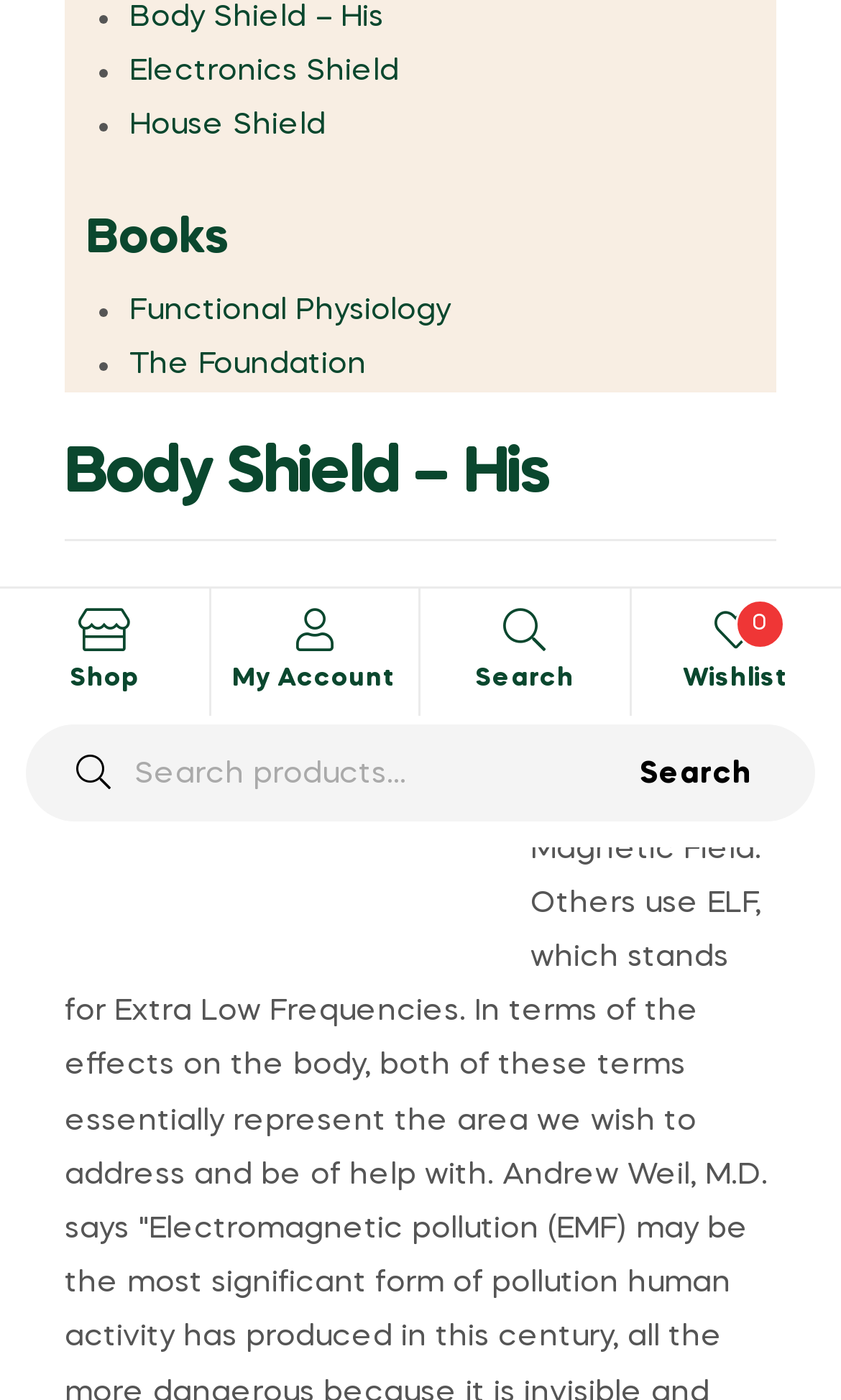Using the format (top-left x, top-left y, bottom-right x, bottom-right y), provide the bounding box coordinates for the described UI element. All values should be floating point numbers between 0 and 1: Search

[0.687, 0.517, 0.969, 0.587]